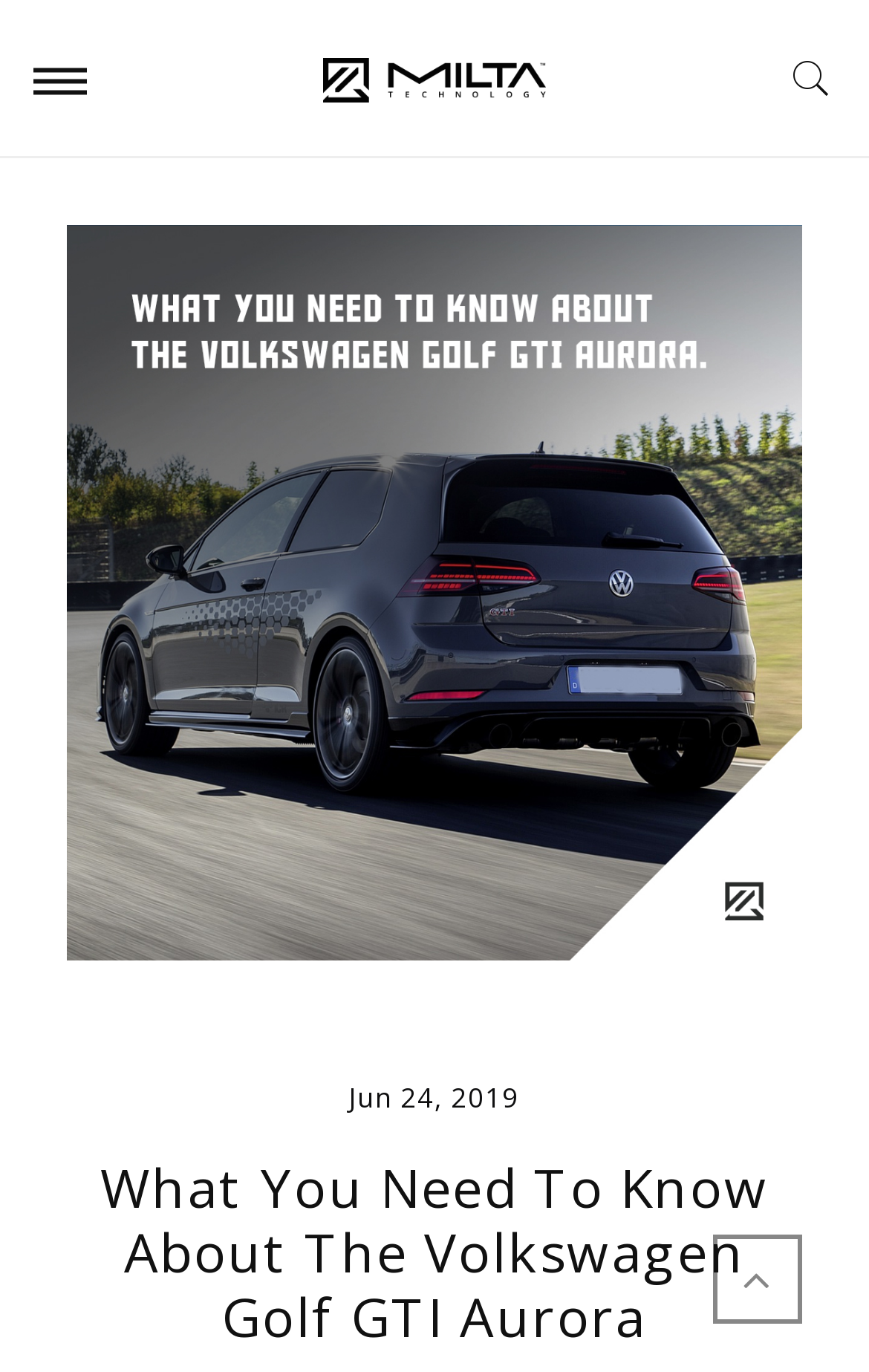Where was the GTI meeting held?
Using the visual information, answer the question in a single word or phrase.

Lake Wörth in Austria